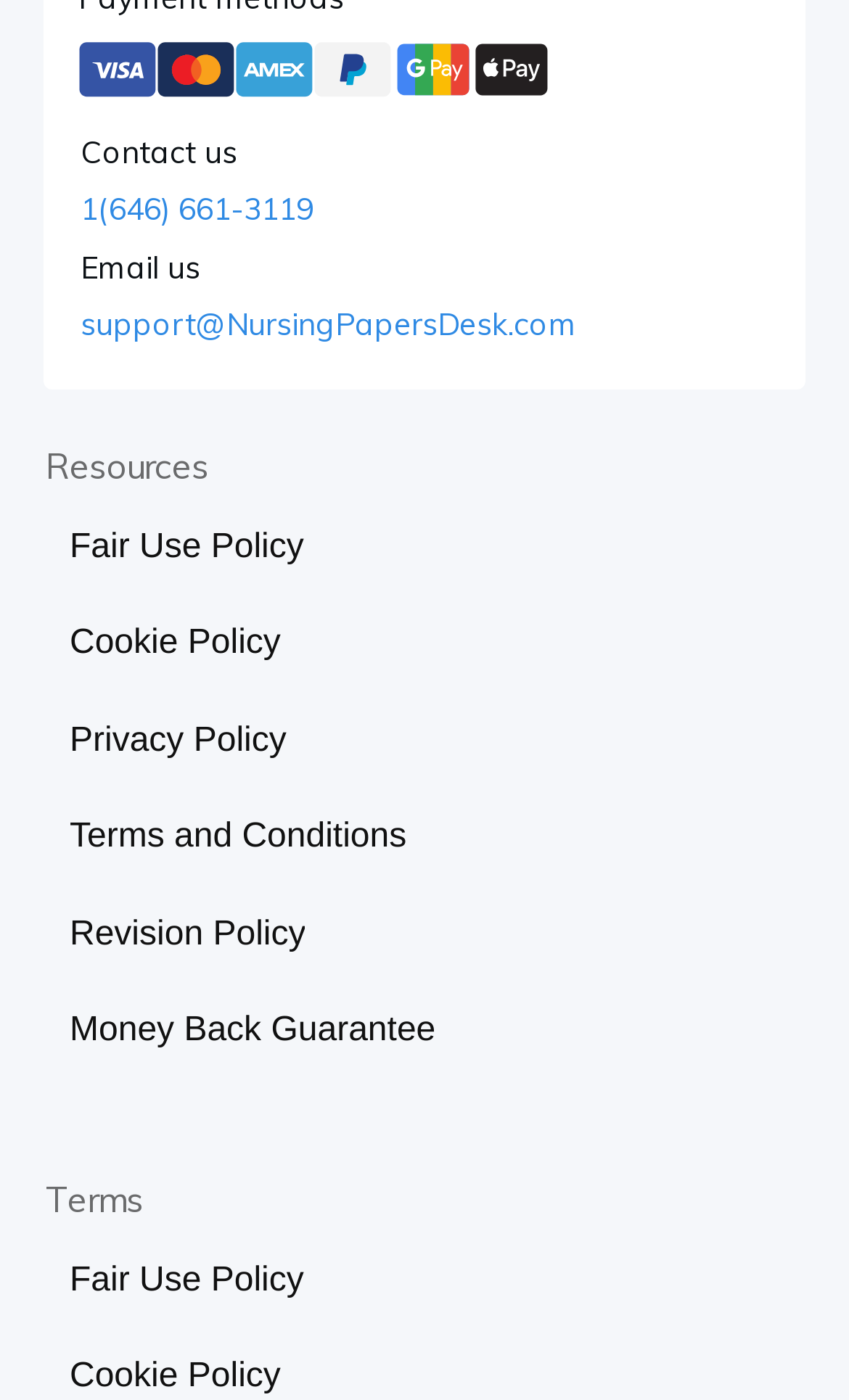Identify the coordinates of the bounding box for the element described below: "Revision Policy". Return the coordinates as four float numbers between 0 and 1: [left, top, right, bottom].

[0.082, 0.651, 0.36, 0.686]